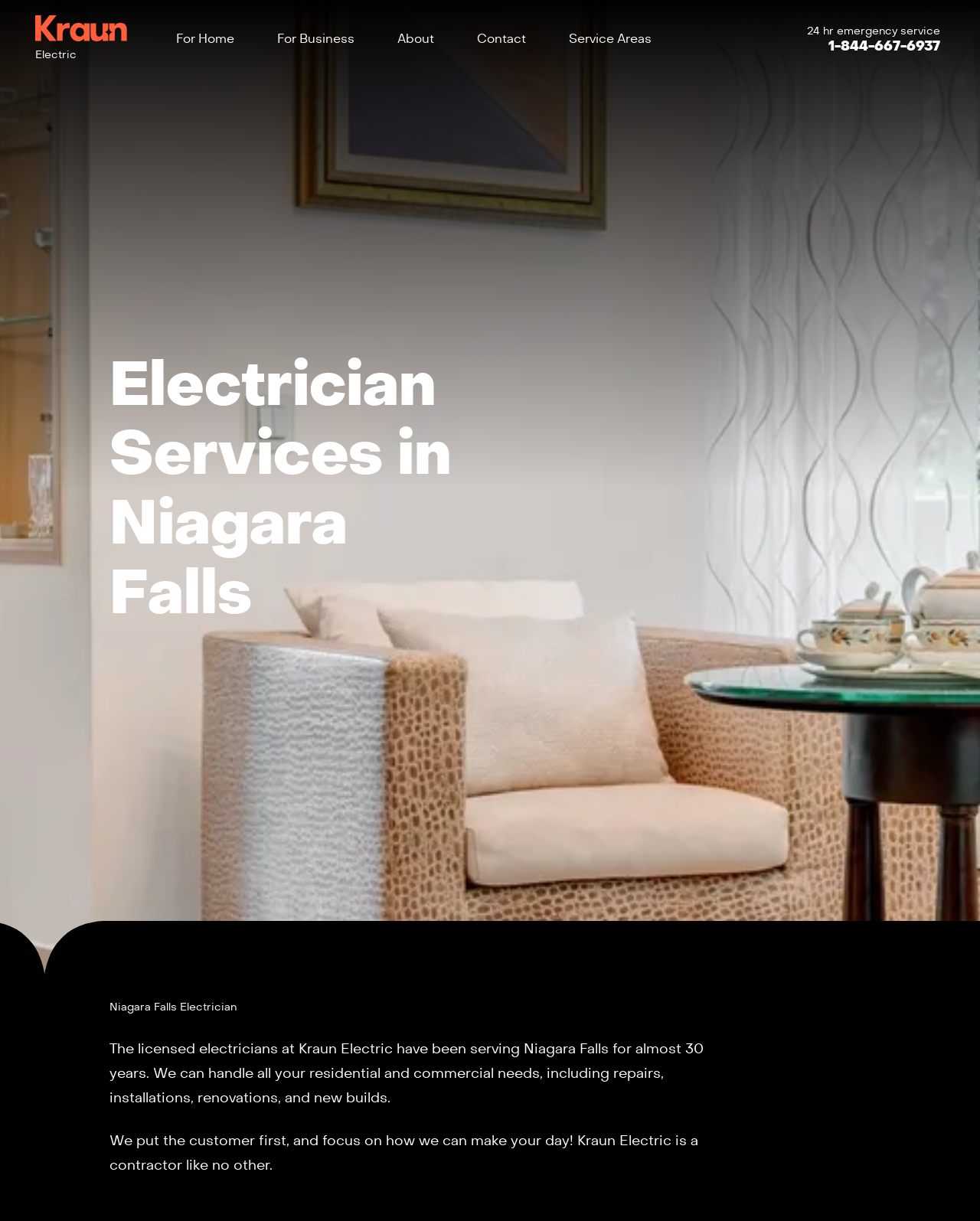Please determine the bounding box coordinates for the element with the description: "Contact".

[0.465, 0.012, 0.558, 0.052]